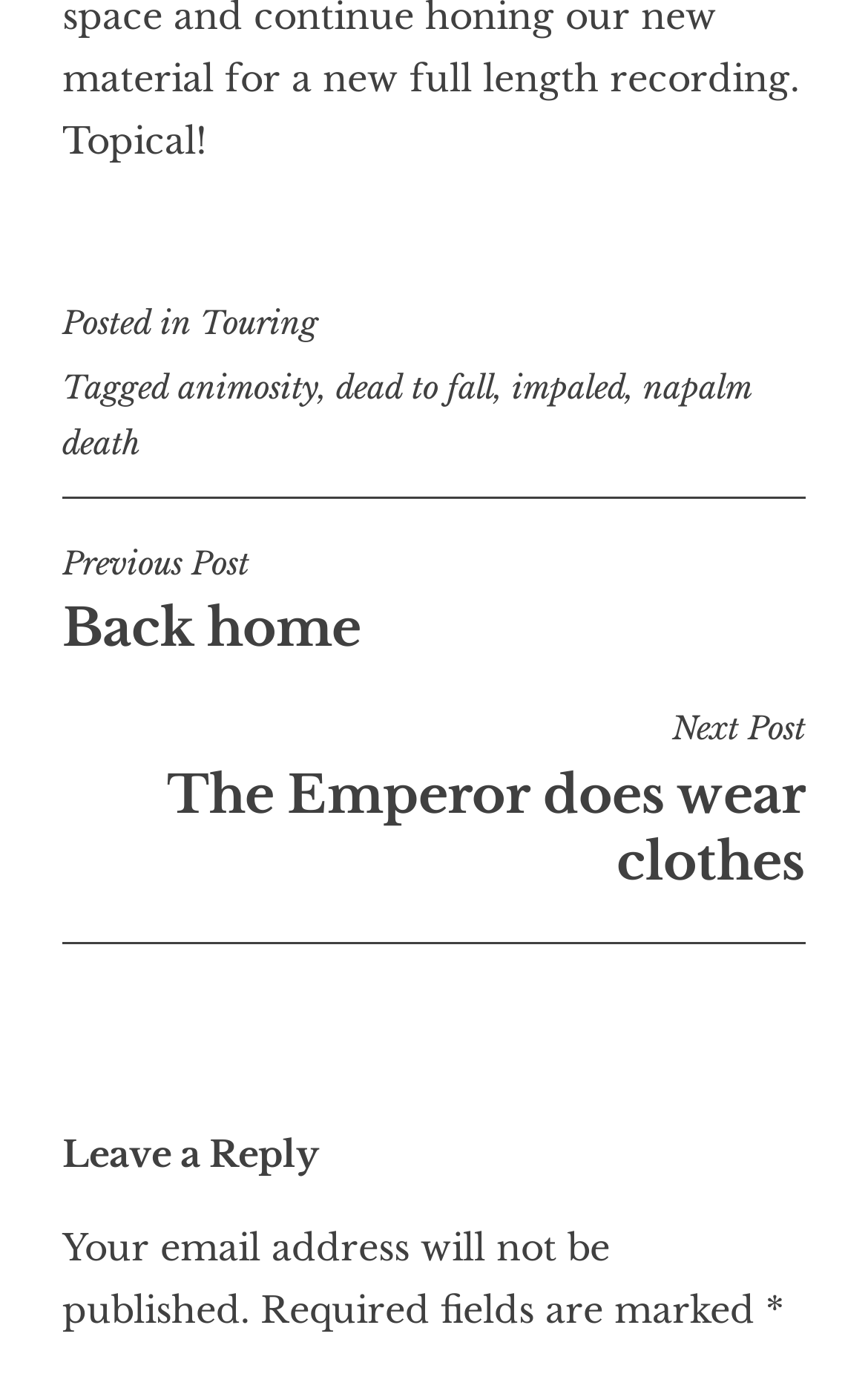What is the text above the 'Leave a Reply' section?
Analyze the image and provide a thorough answer to the question.

The text above the 'Leave a Reply' section is 'Your email address will not be published.', which is a notification to users about the privacy of their email addresses.